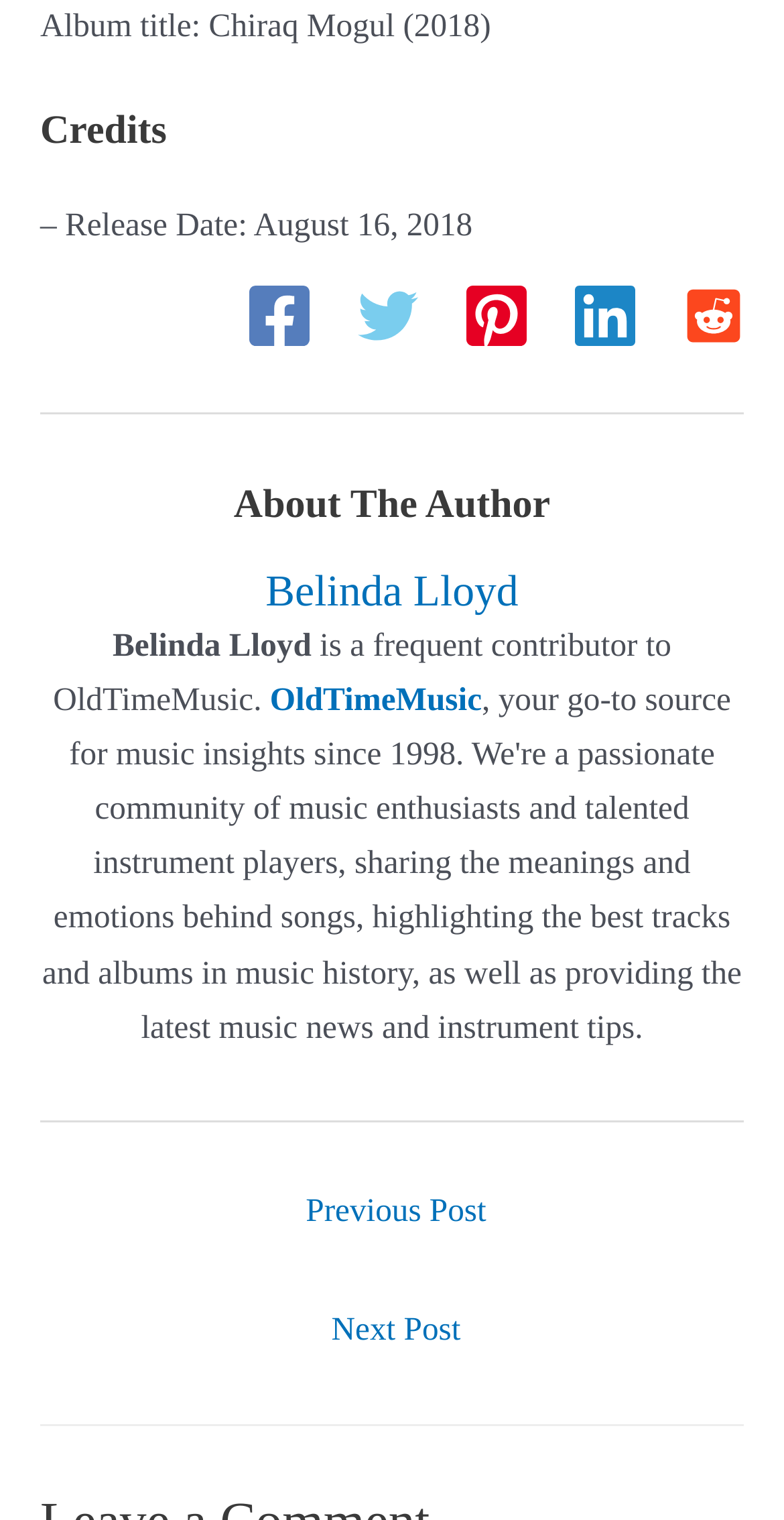Identify the bounding box coordinates of the section to be clicked to complete the task described by the following instruction: "Visit Facebook page". The coordinates should be four float numbers between 0 and 1, formatted as [left, top, right, bottom].

[0.317, 0.188, 0.394, 0.234]